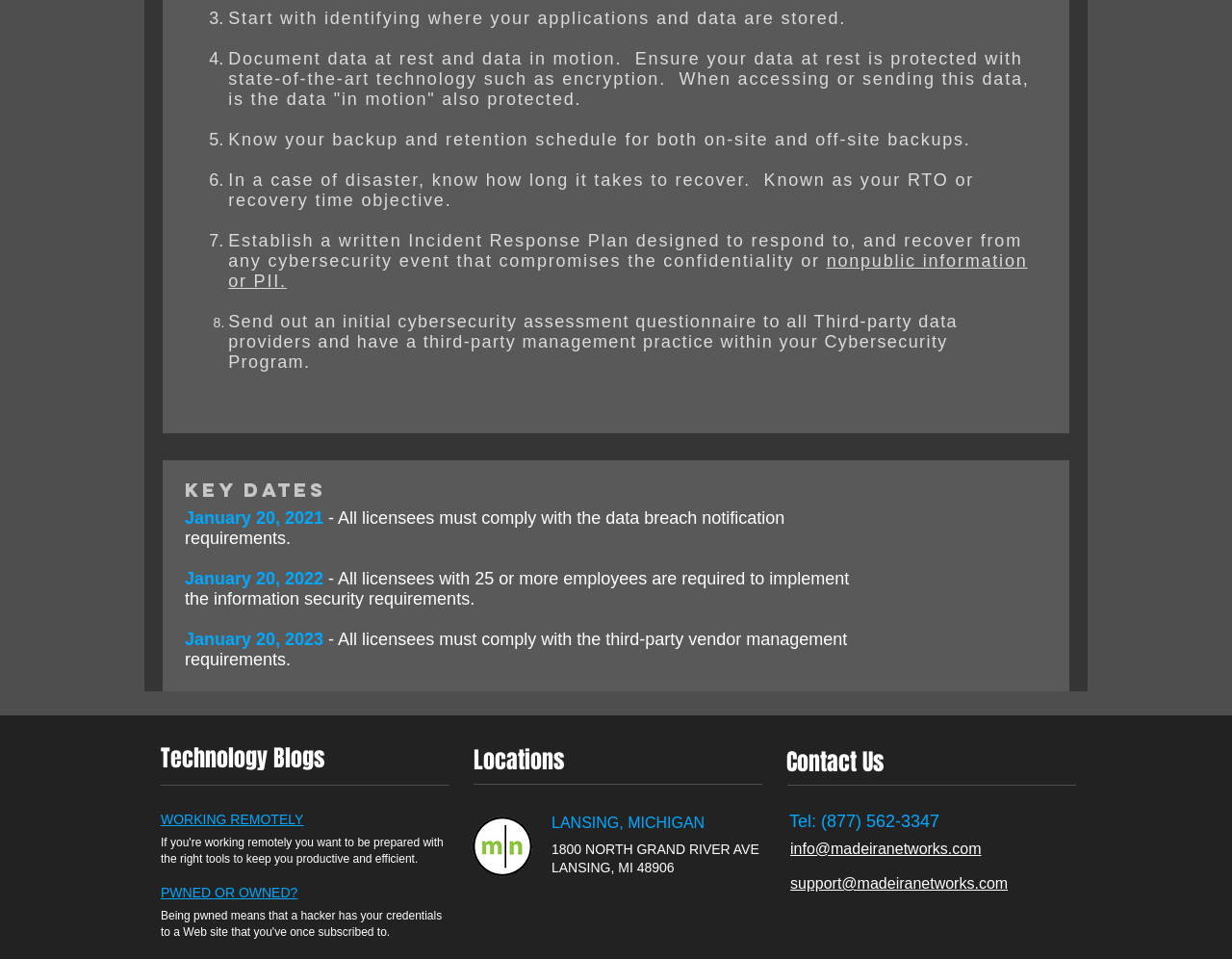Determine the bounding box coordinates for the UI element matching this description: "jennydeupree.com".

None